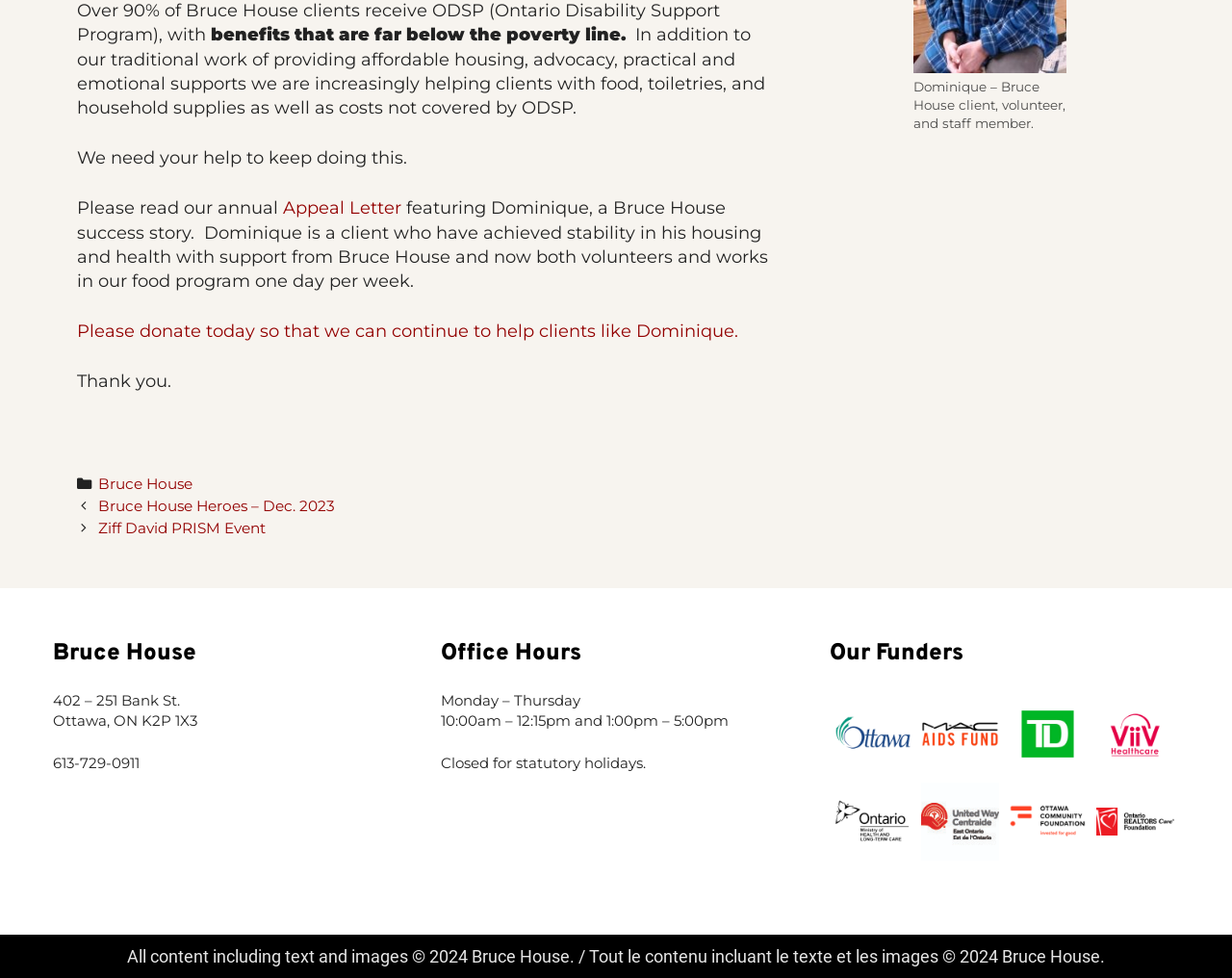Using the provided description Web Design, find the bounding box coordinates for the UI element. Provide the coordinates in (top-left x, top-left y, bottom-right x, bottom-right y) format, ensuring all values are between 0 and 1.

None